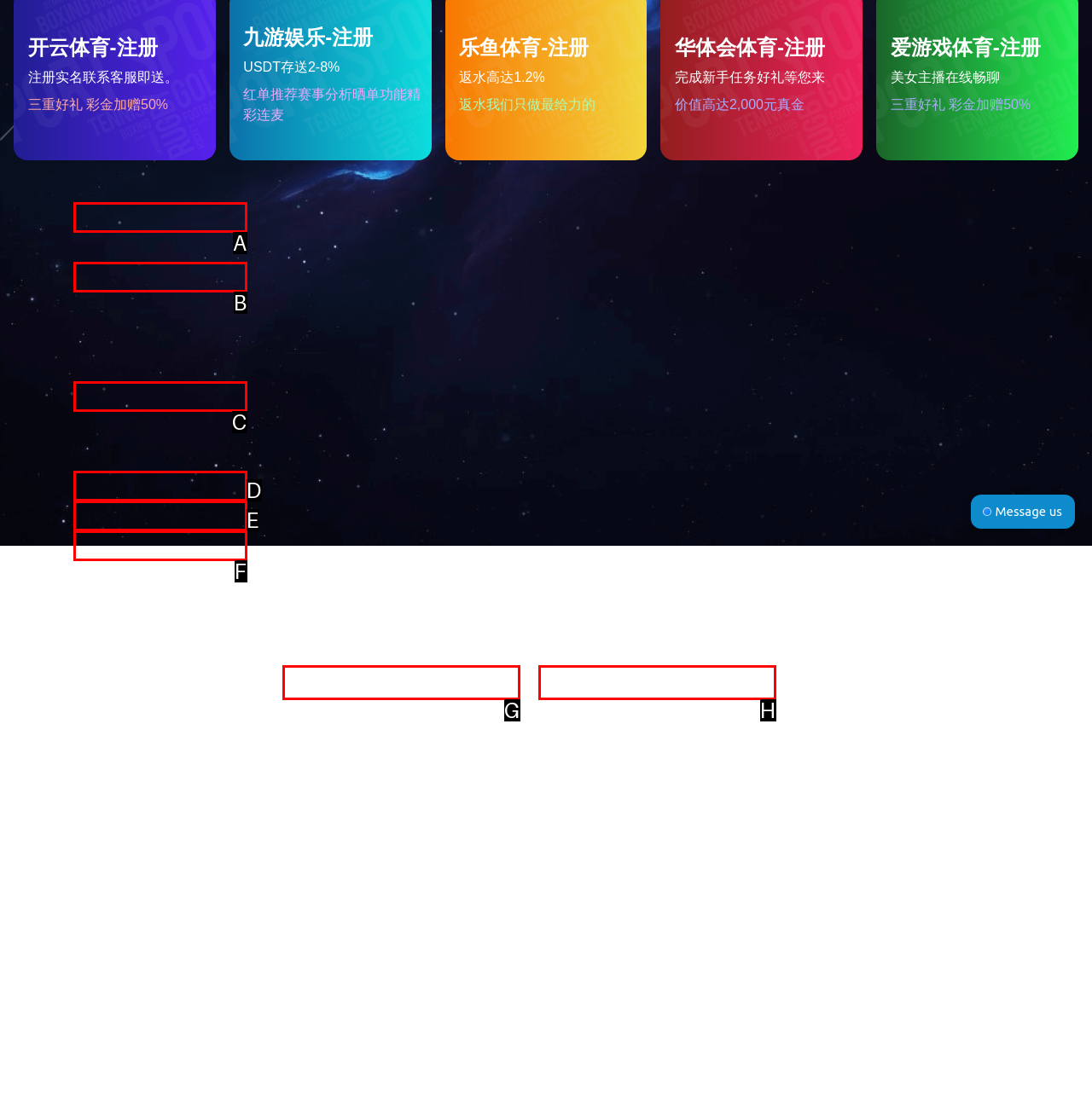Please select the letter of the HTML element that fits the description: 青岛办公家具·隔断系列17. Answer with the option's letter directly.

H